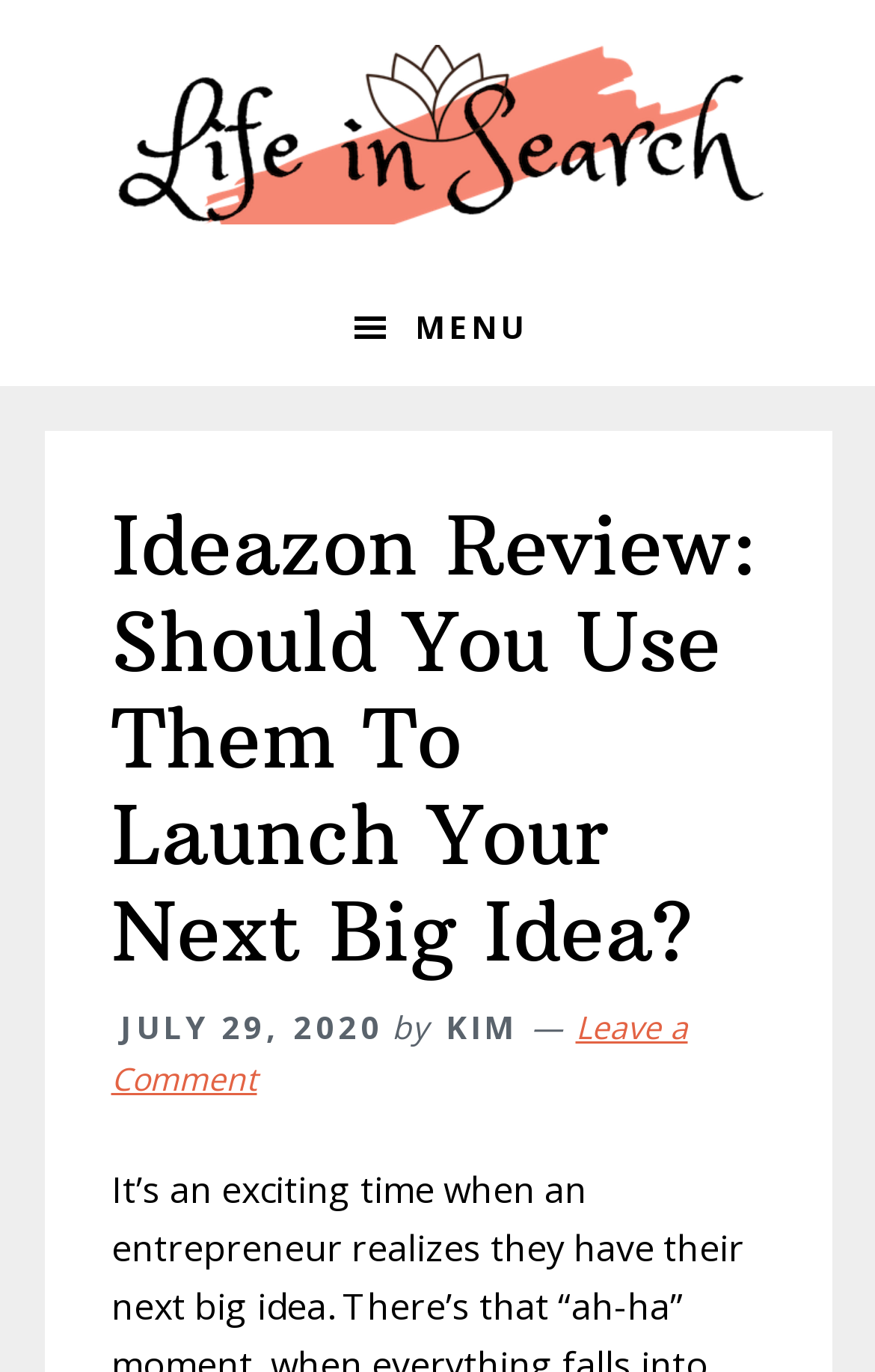What is the purpose of the button at the top left corner?
Look at the image and answer the question using a single word or phrase.

MENU